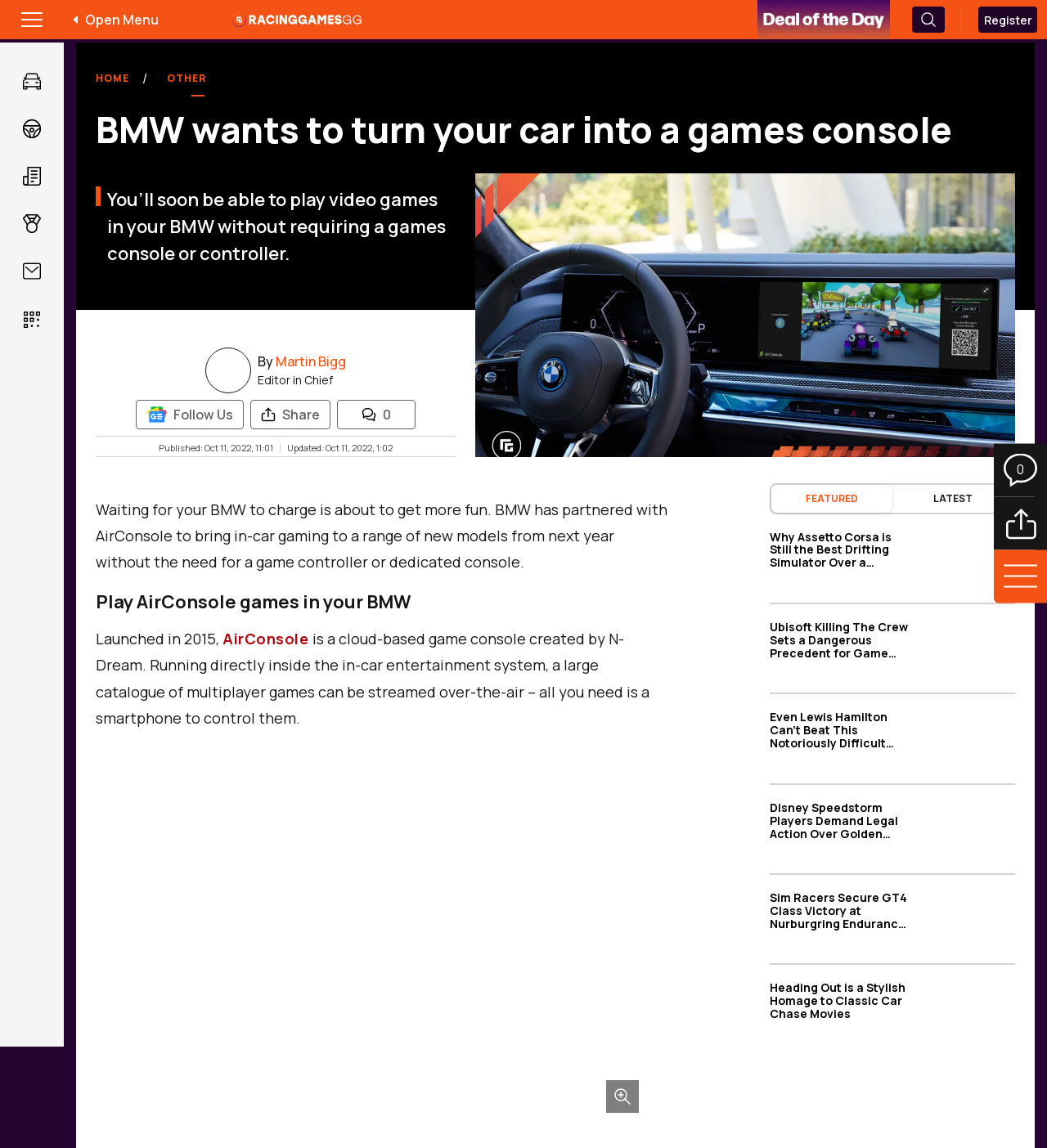With reference to the screenshot, provide a detailed response to the question below:
What is the purpose of the partnership between BMW and AirConsole?

The article explains that the partnership is to bring in-car gaming to a range of new BMW models from next year, allowing users to play games without the need for a game controller or dedicated console.